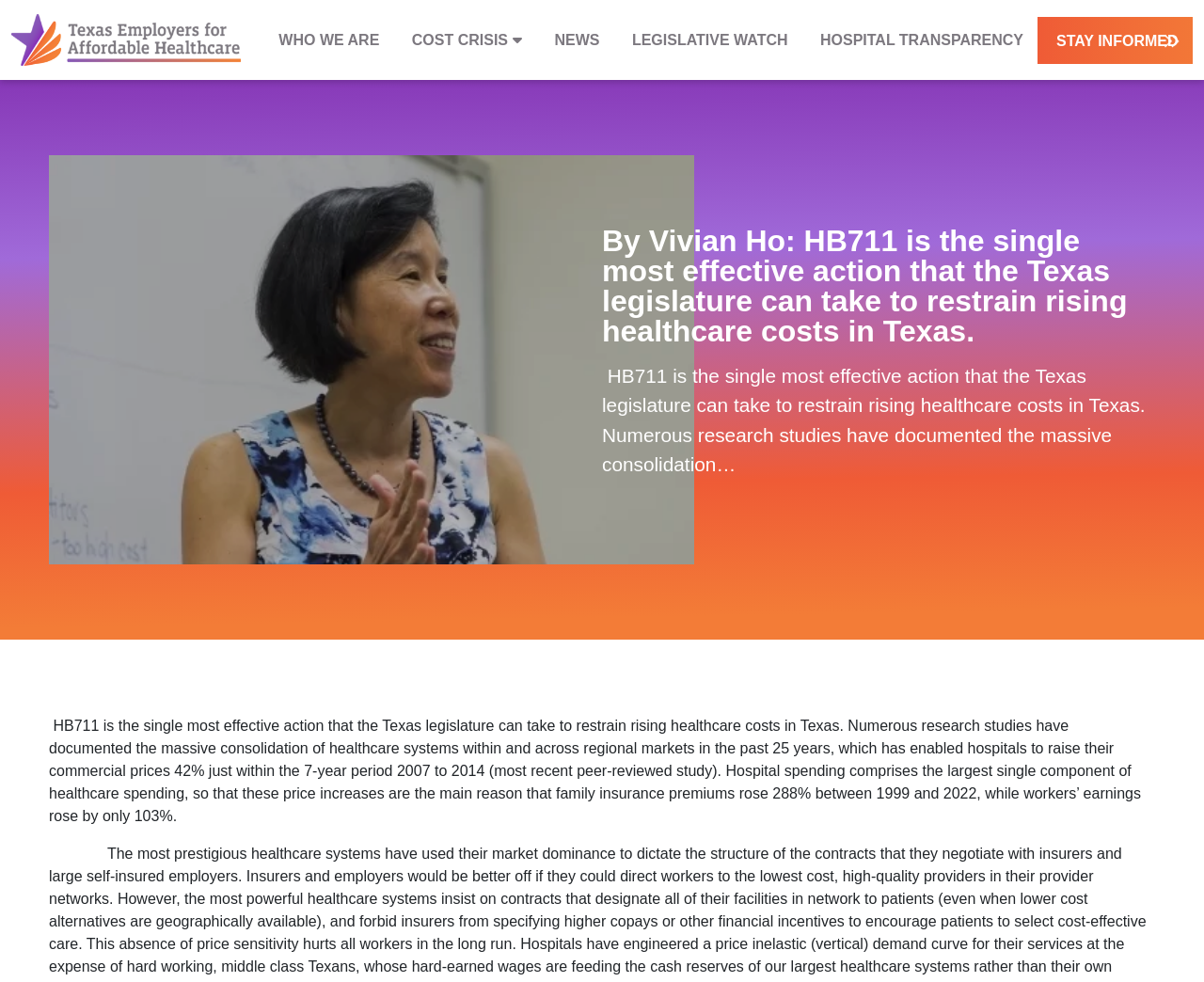What is the name of the author of the article?
Provide a thorough and detailed answer to the question.

The author's name, Vivian Ho, is mentioned at the top of the article, indicating that she is the writer of the piece.